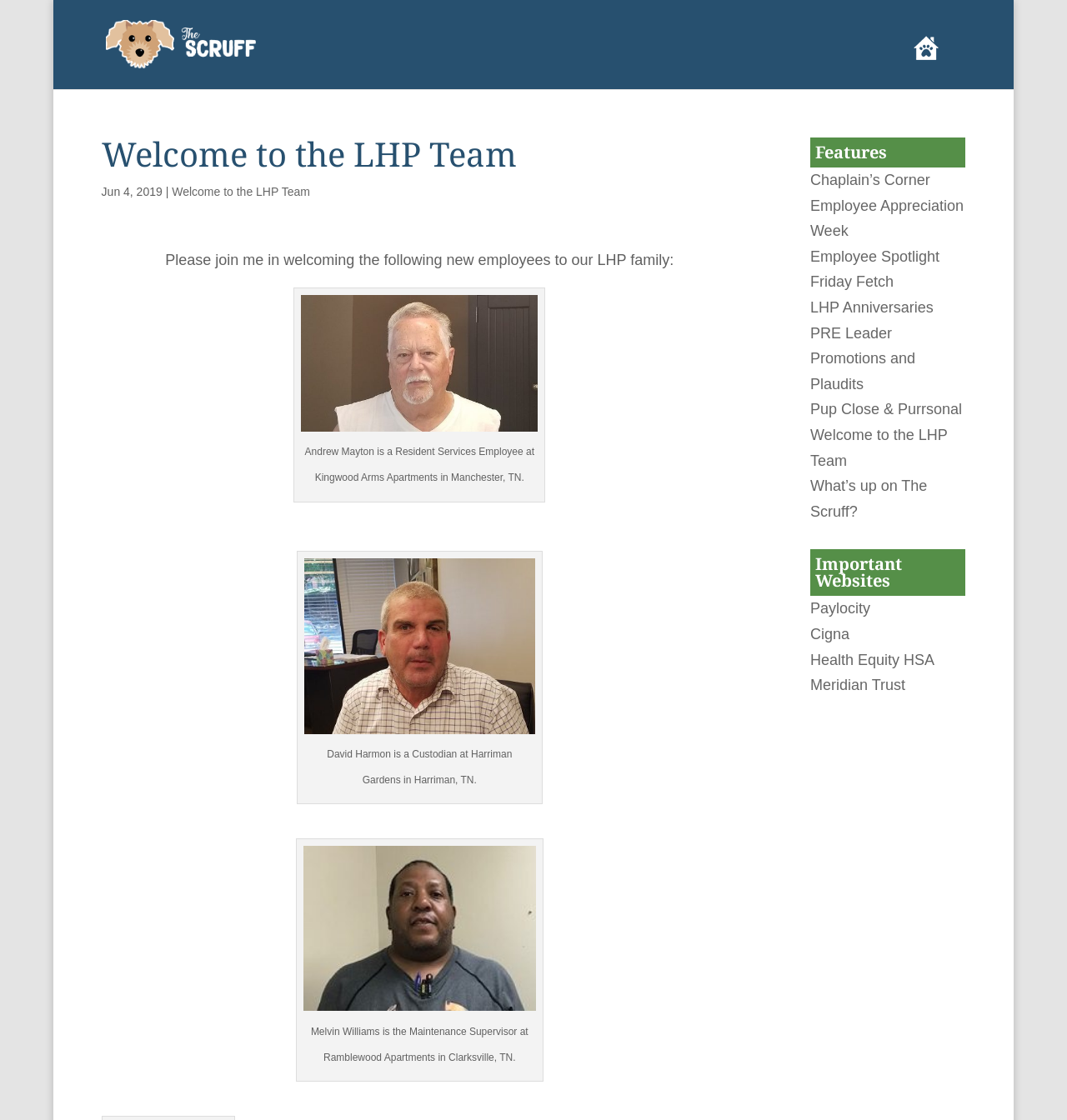Please look at the image and answer the question with a detailed explanation: How many new employees are introduced?

After analyzing the webpage, I found three images with descriptions of new employees, namely Andrew Mayton, David Harmon, and Melvin Williams. Therefore, the answer is 3.